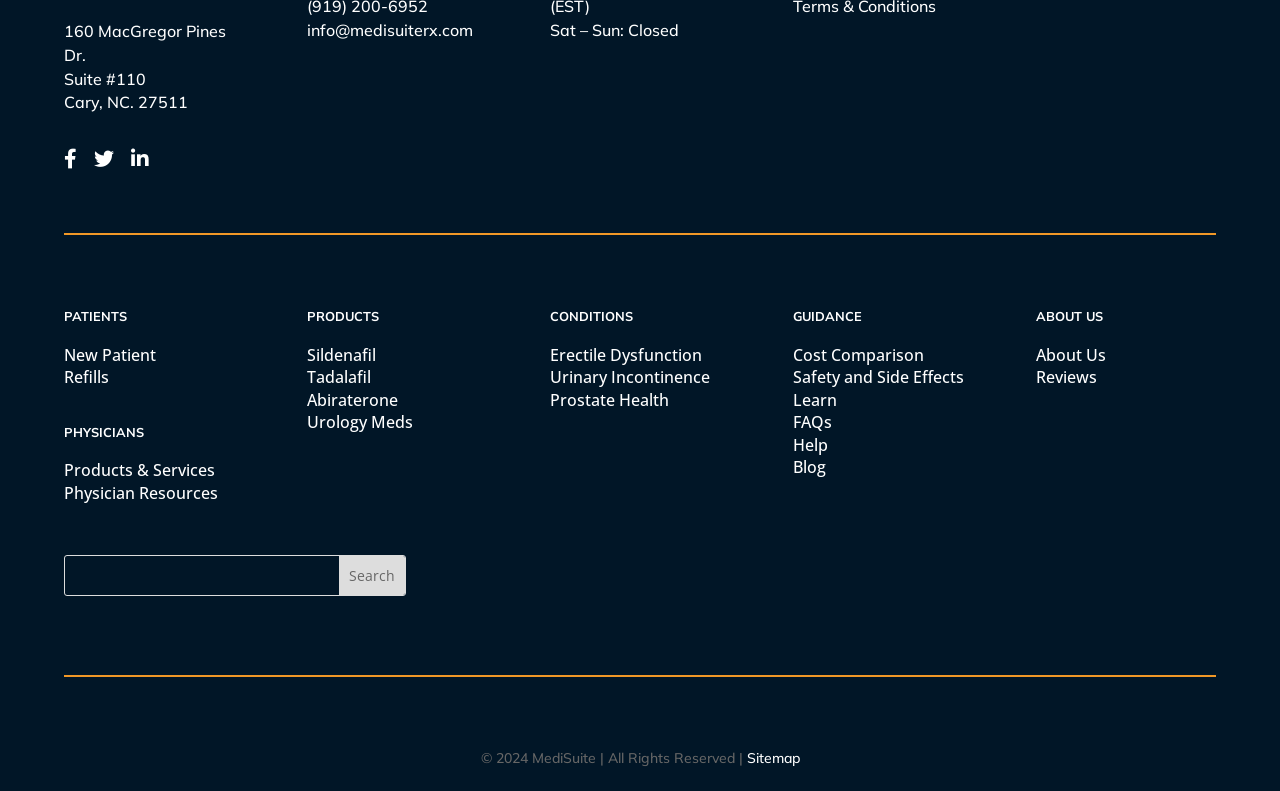Provide a one-word or short-phrase answer to the question:
What is the purpose of the search bar?

To search the website